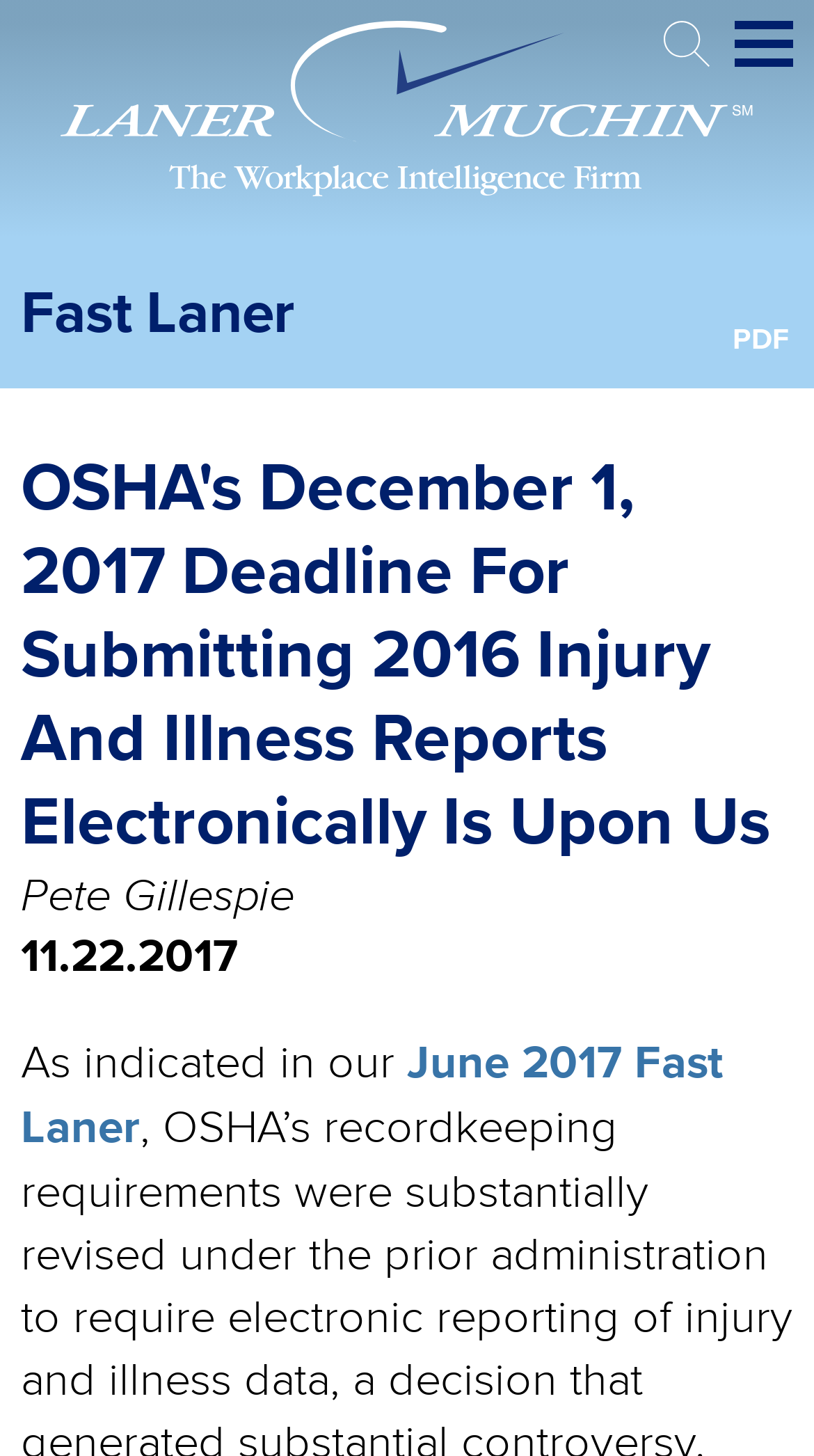Provide the bounding box coordinates of the UI element this sentence describes: "June 2017 Fast Laner".

[0.026, 0.706, 0.887, 0.795]